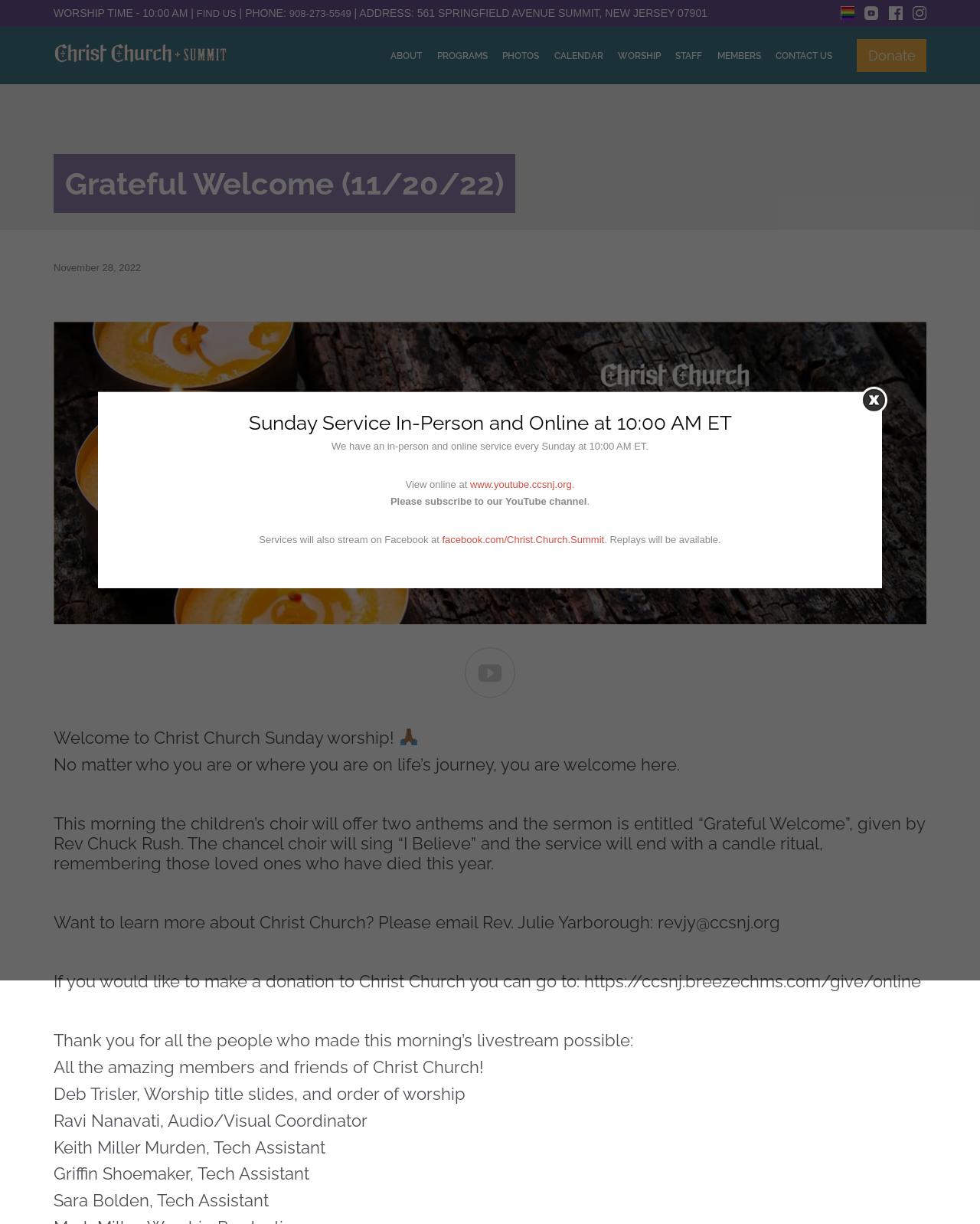Find and generate the main title of the webpage.

Grateful Welcome (11/20/22)